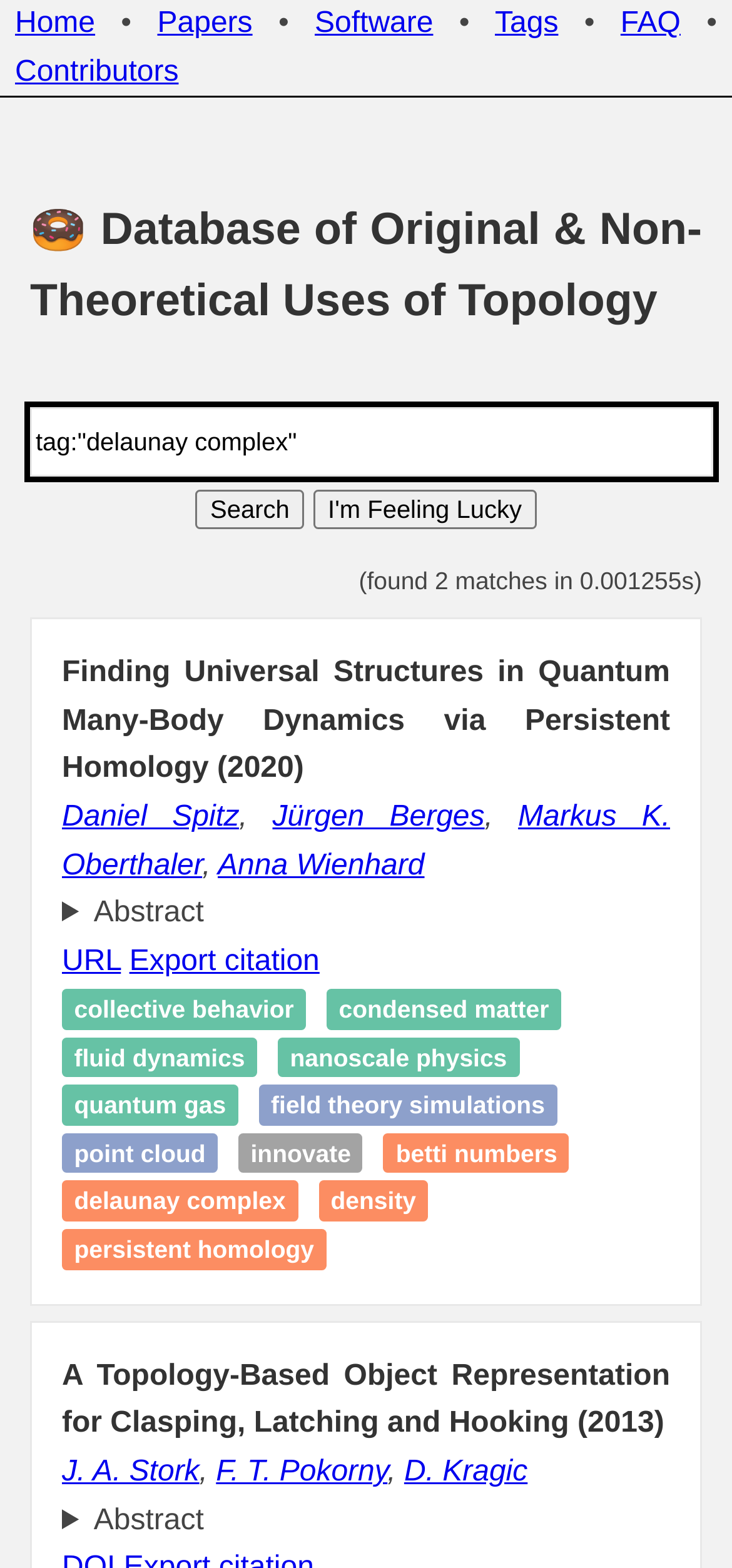Please answer the following question using a single word or phrase: 
What is the topic of the first paper listed?

Quantum many-body dynamics